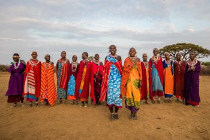Give a one-word or one-phrase response to the question:
What is the mood of the ambience in the image?

Serene